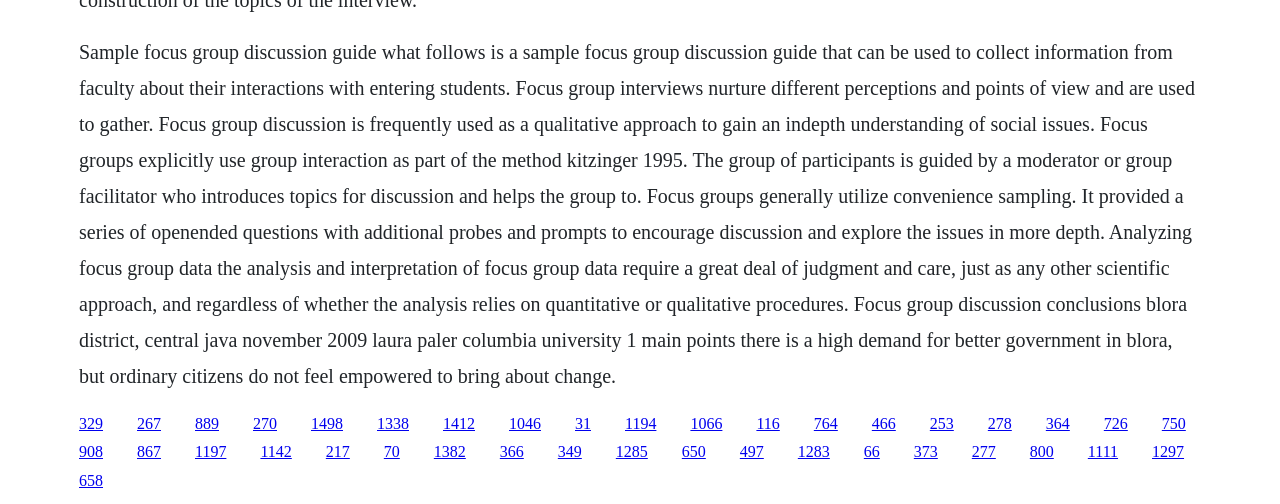Please identify the bounding box coordinates of where to click in order to follow the instruction: "Read the 'Halifax to raise their Standard Variable Rate' news".

None